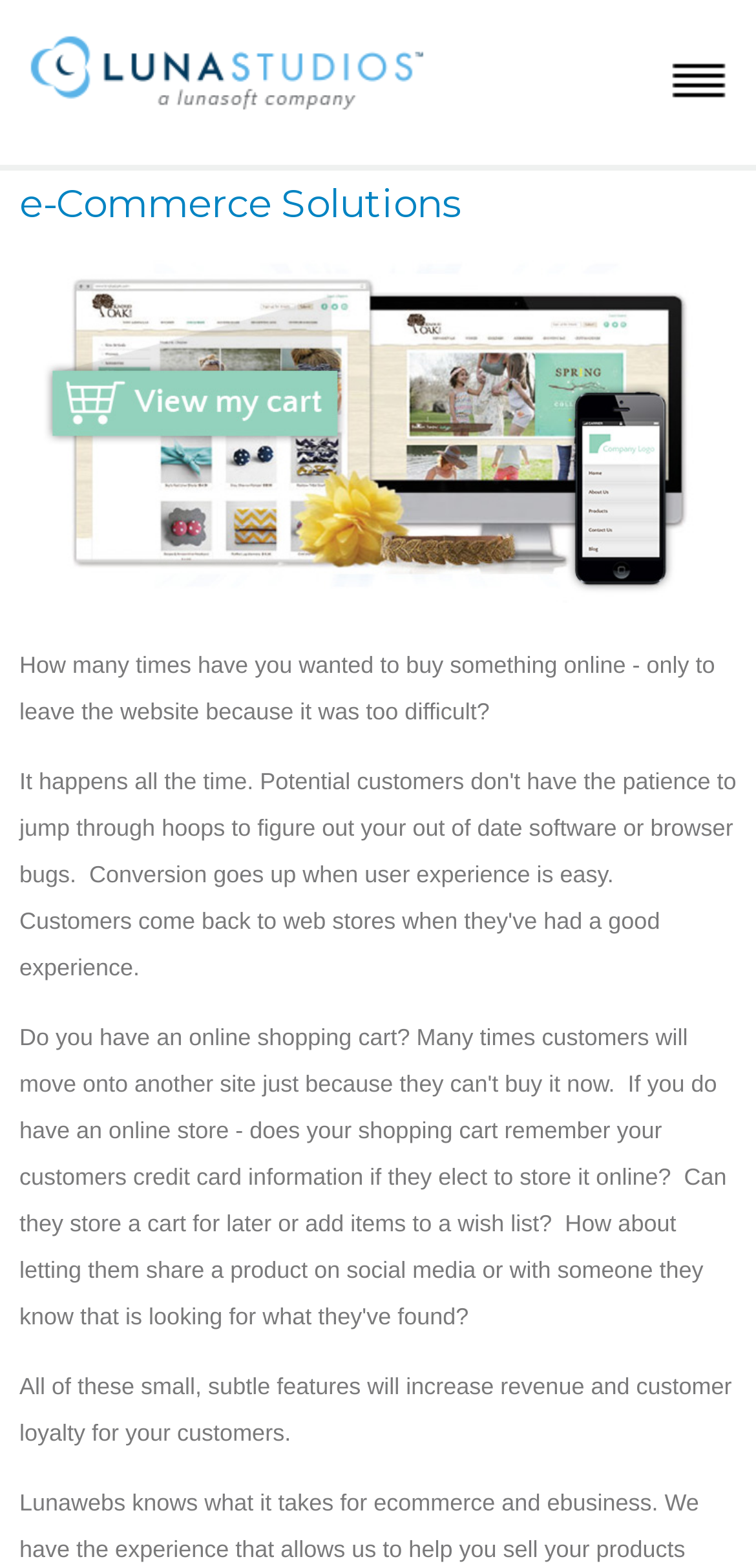What is the purpose of the small features mentioned?
Based on the visual information, provide a detailed and comprehensive answer.

The purpose of the small features mentioned is to increase revenue and customer loyalty, as stated in the StaticText element with the text 'All of these small, subtle features will increase revenue and customer loyalty for your customers.' and the bounding box coordinates [0.026, 0.876, 0.968, 0.923]. This text suggests that the features are intended to improve the customer experience and ultimately benefit the business.